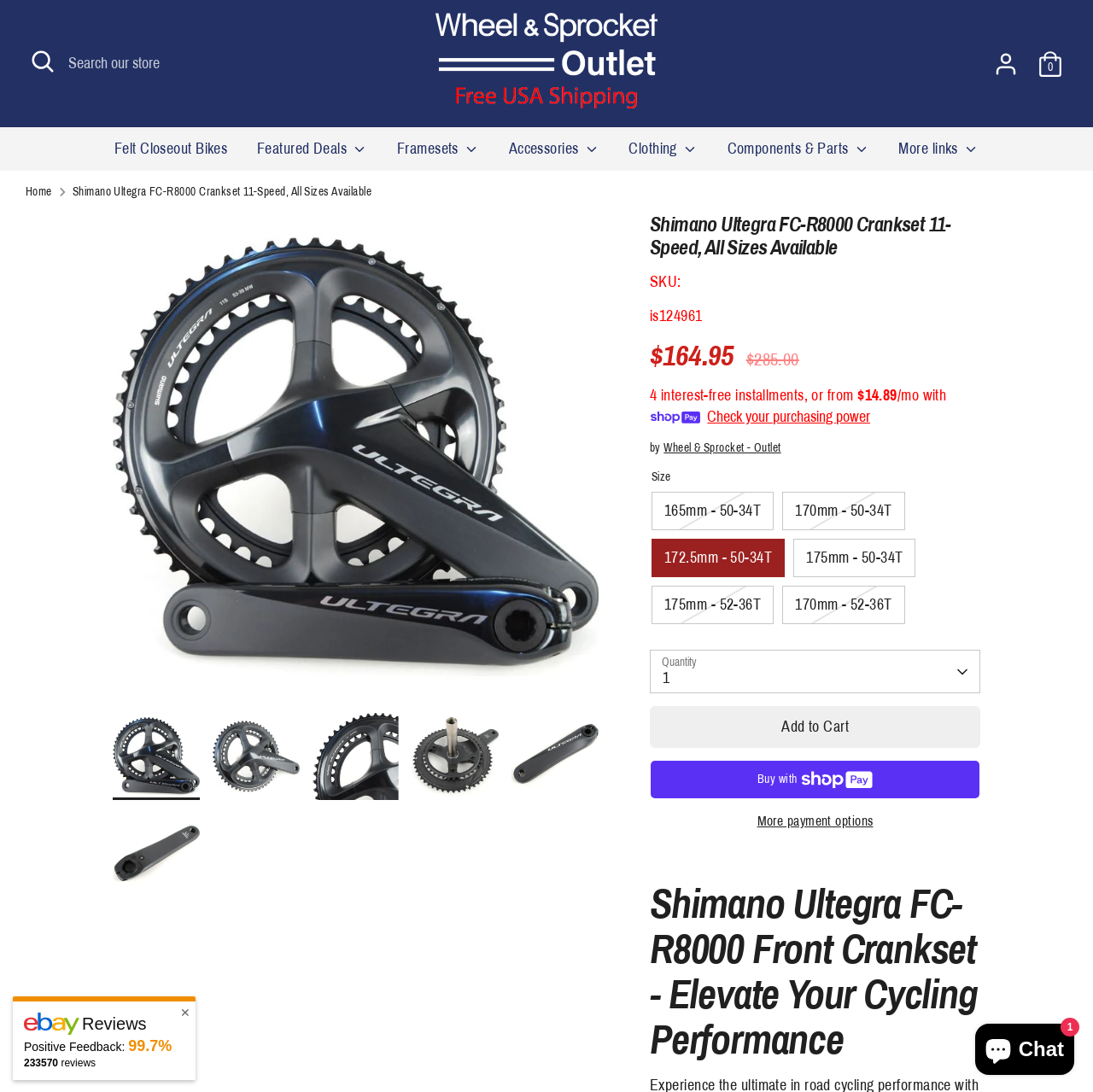Find the bounding box coordinates corresponding to the UI element with the description: "name="s" placeholder="Search …"". The coordinates should be formatted as [left, top, right, bottom], with values as floats between 0 and 1.

None